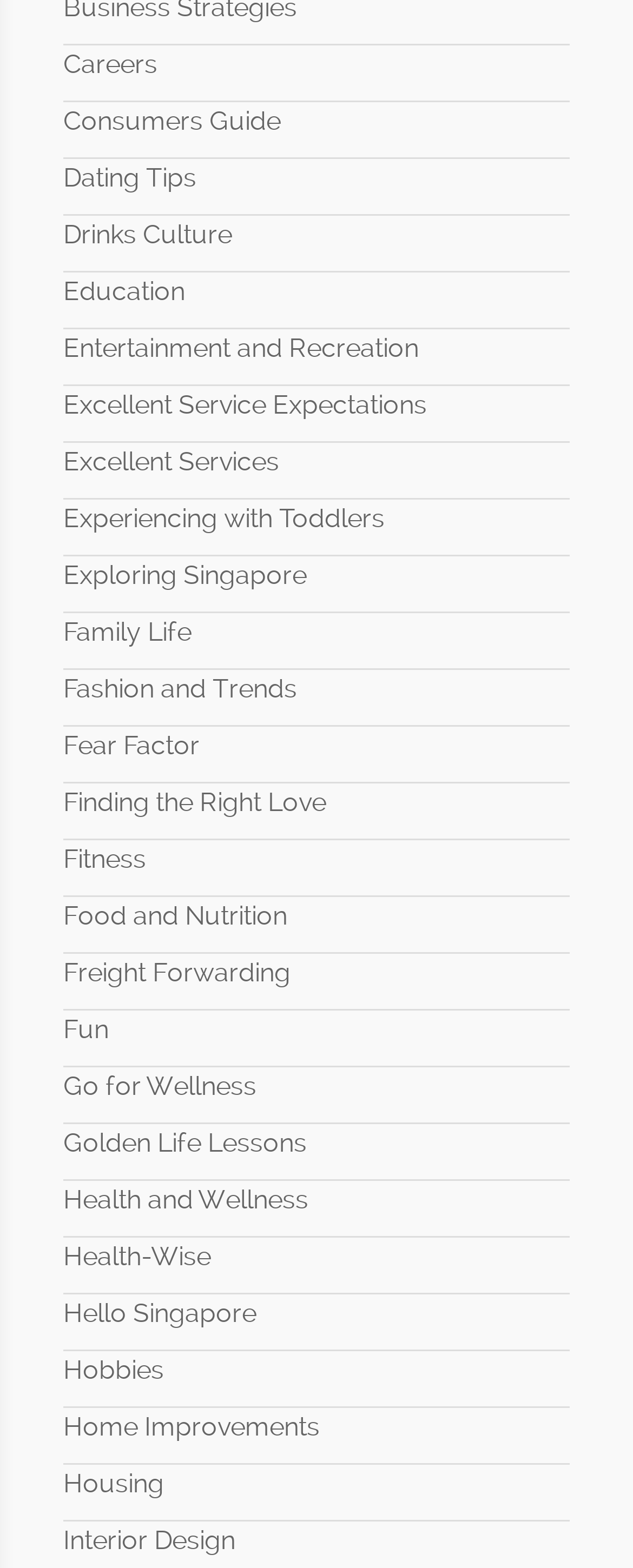Identify the bounding box coordinates of the clickable region to carry out the given instruction: "Learn about Interior Design".

[0.1, 0.972, 0.372, 0.992]